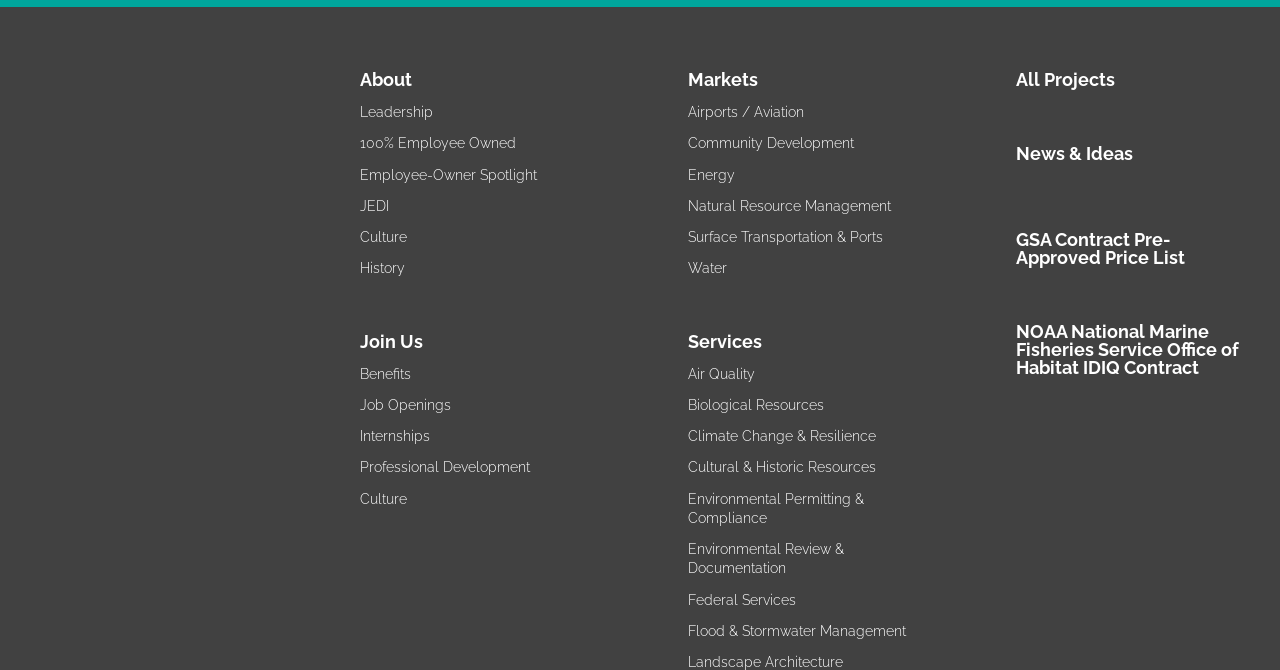Kindly determine the bounding box coordinates for the clickable area to achieve the given instruction: "Learn about Airports / Aviation".

[0.538, 0.155, 0.628, 0.179]